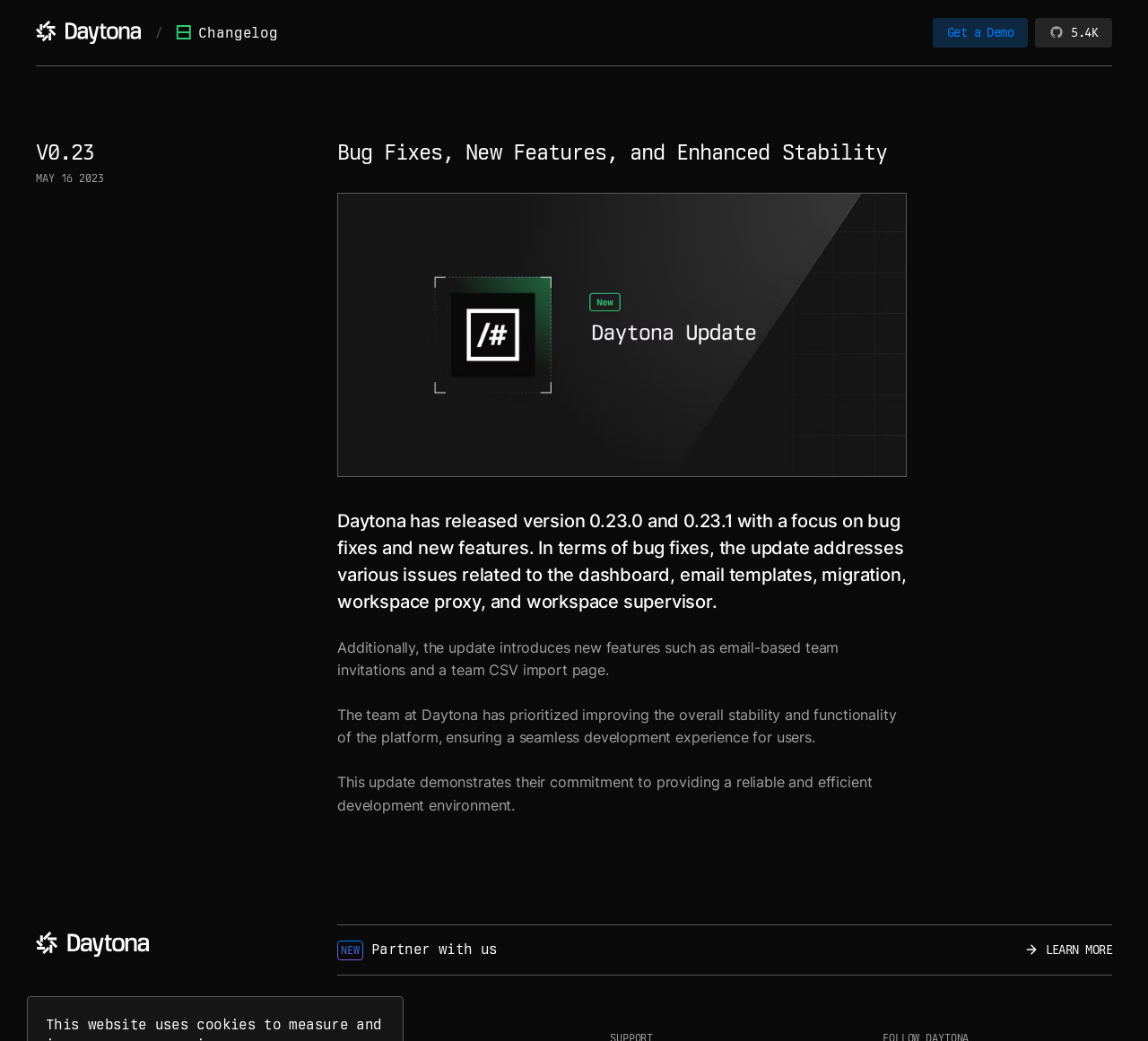Provide a thorough summary of the webpage.

The webpage is about the release of version 0.23 of Daytona, a development platform. At the top, there is a header section with three links: "Daytona" on the left, "Changelog" in the middle, and "Get a Demo" and "5.4K" on the right. The "Daytona" link has an associated image.

Below the header, there is a heading that reads "V0.23" and a time element that displays "MAY 16 2023". 

The main content of the page is divided into two sections. The first section has a heading that repeats the title "Bug Fixes, New Features, and Enhanced Stability" and is accompanied by a large image. Below the heading, there are four paragraphs of text that describe the updates in version 0.23, including bug fixes, new features, and improvements to stability and functionality.

At the bottom of the page, there are two links: "Daytona" on the left, which has an associated image, and "NEW Partner with us LEARN MORE" on the right, which also has an associated image.